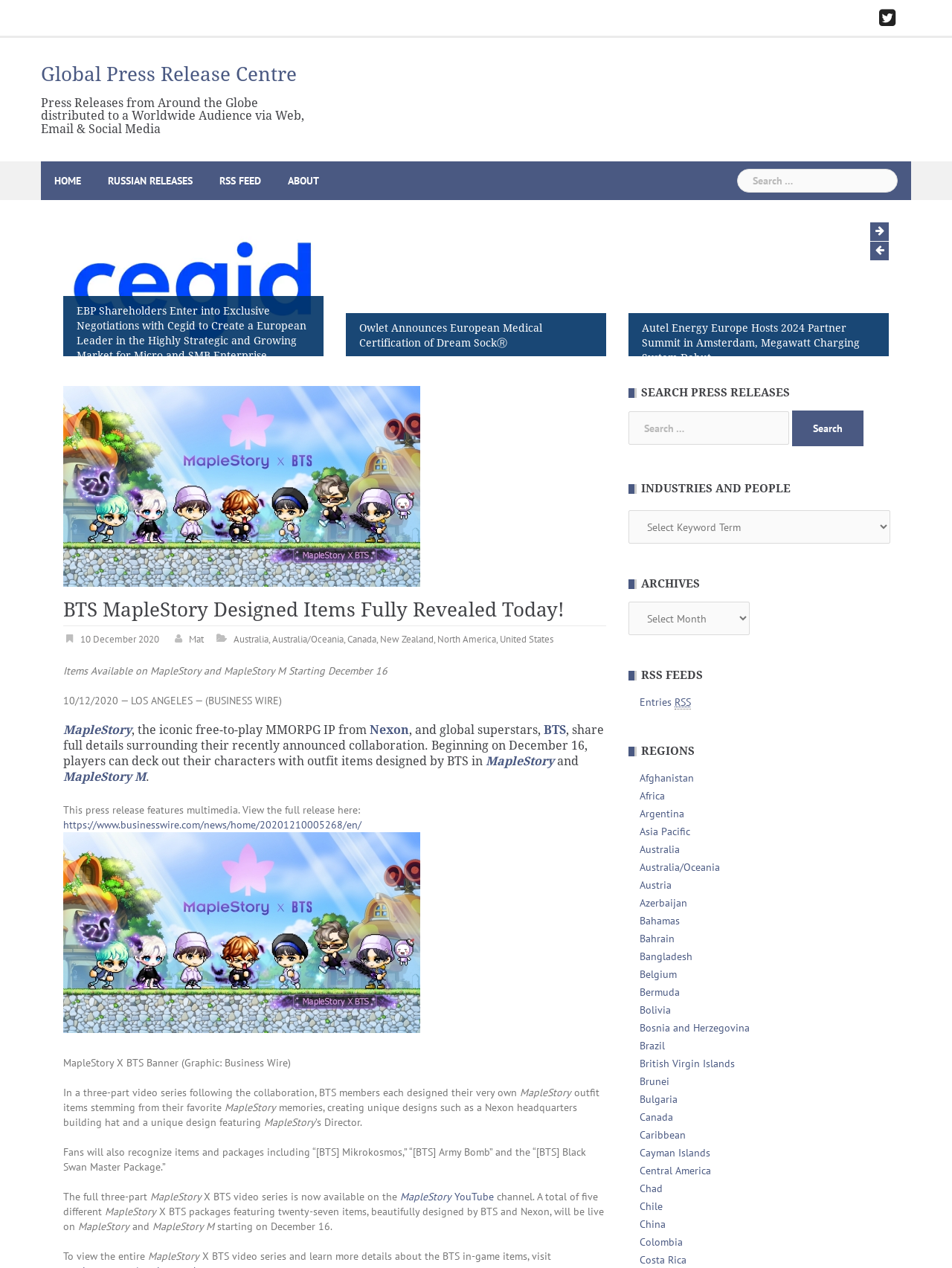Find the bounding box coordinates of the element to click in order to complete the given instruction: "Subscribe to the RSS feed."

[0.672, 0.573, 0.726, 0.585]